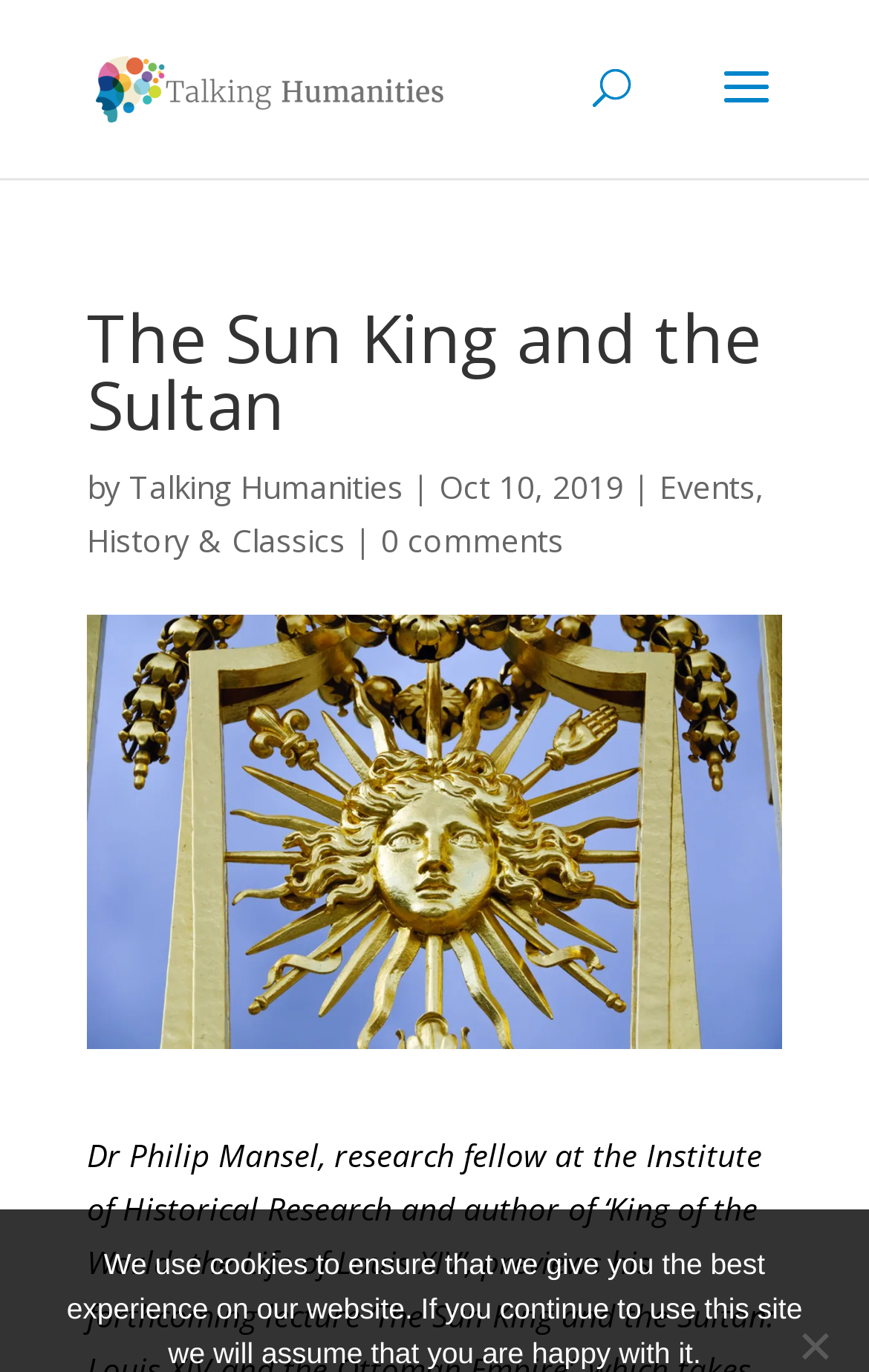Provide the bounding box coordinates for the UI element described in this sentence: "0 comments". The coordinates should be four float values between 0 and 1, i.e., [left, top, right, bottom].

[0.438, 0.378, 0.649, 0.409]